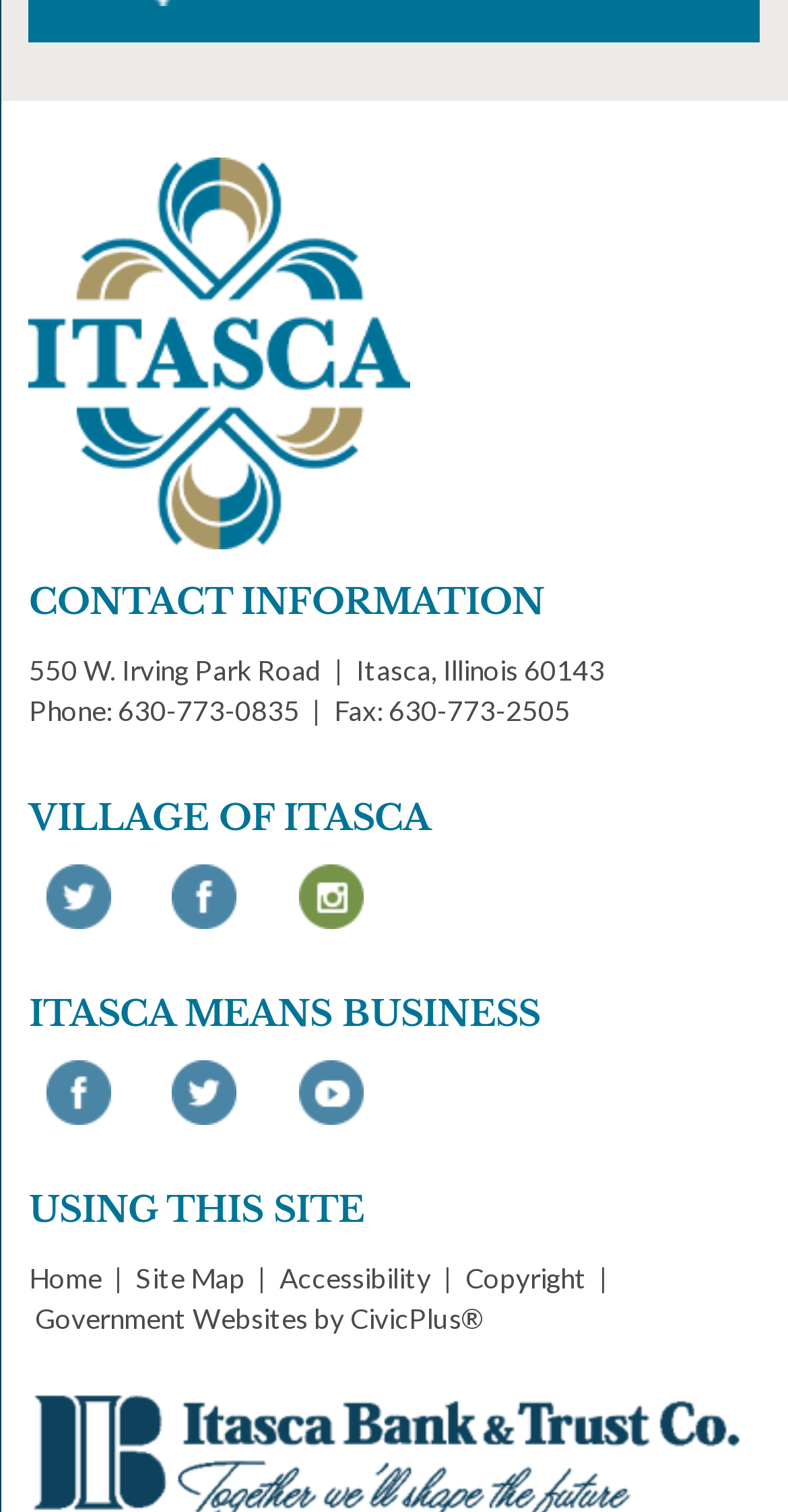Specify the bounding box coordinates of the area to click in order to follow the given instruction: "Access site map."

[0.173, 0.834, 0.311, 0.856]